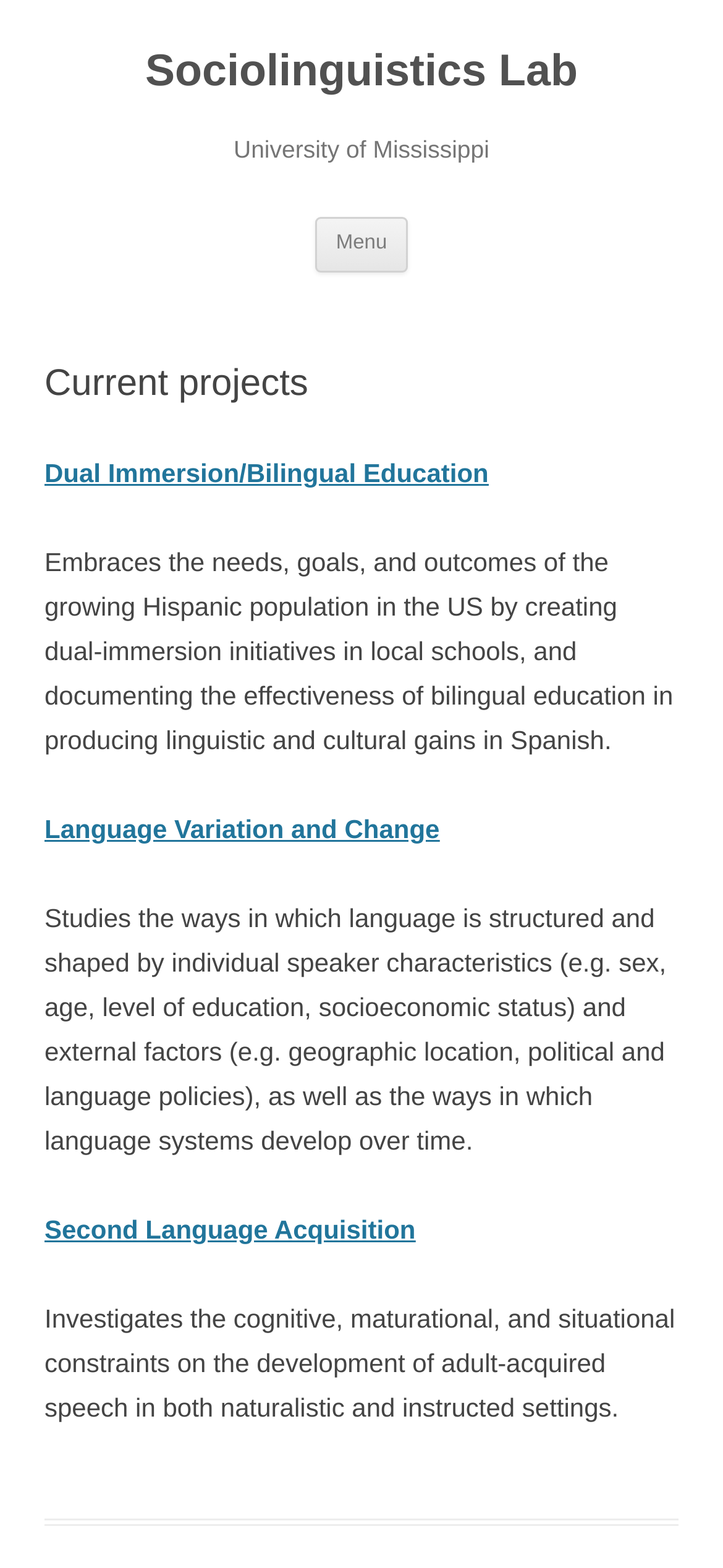What is the focus of the 'Dual Immersion/Bilingual Education' project?
Look at the image and provide a detailed response to the question.

The static text element associated with the 'Dual Immersion/Bilingual Education' link explains that the project focuses on the needs, goals, and outcomes of the growing Hispanic population in the US.